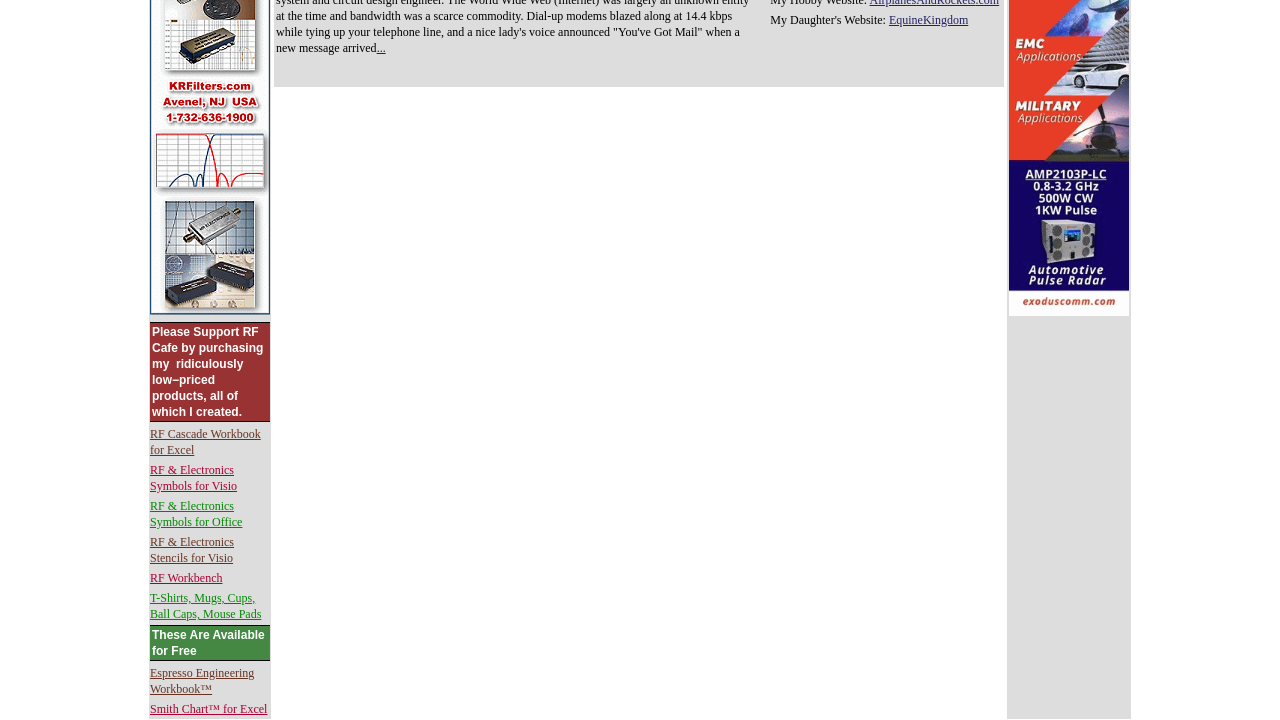Using the information in the image, give a comprehensive answer to the question: 
What is the author promoting?

The author is promoting various products, as evident from the multiple link elements with text such as 'RF Cascade Workbook for Excel', 'RF & Electronics Symbols for Visio', and so on. These products seem to be related to RF and electronics.